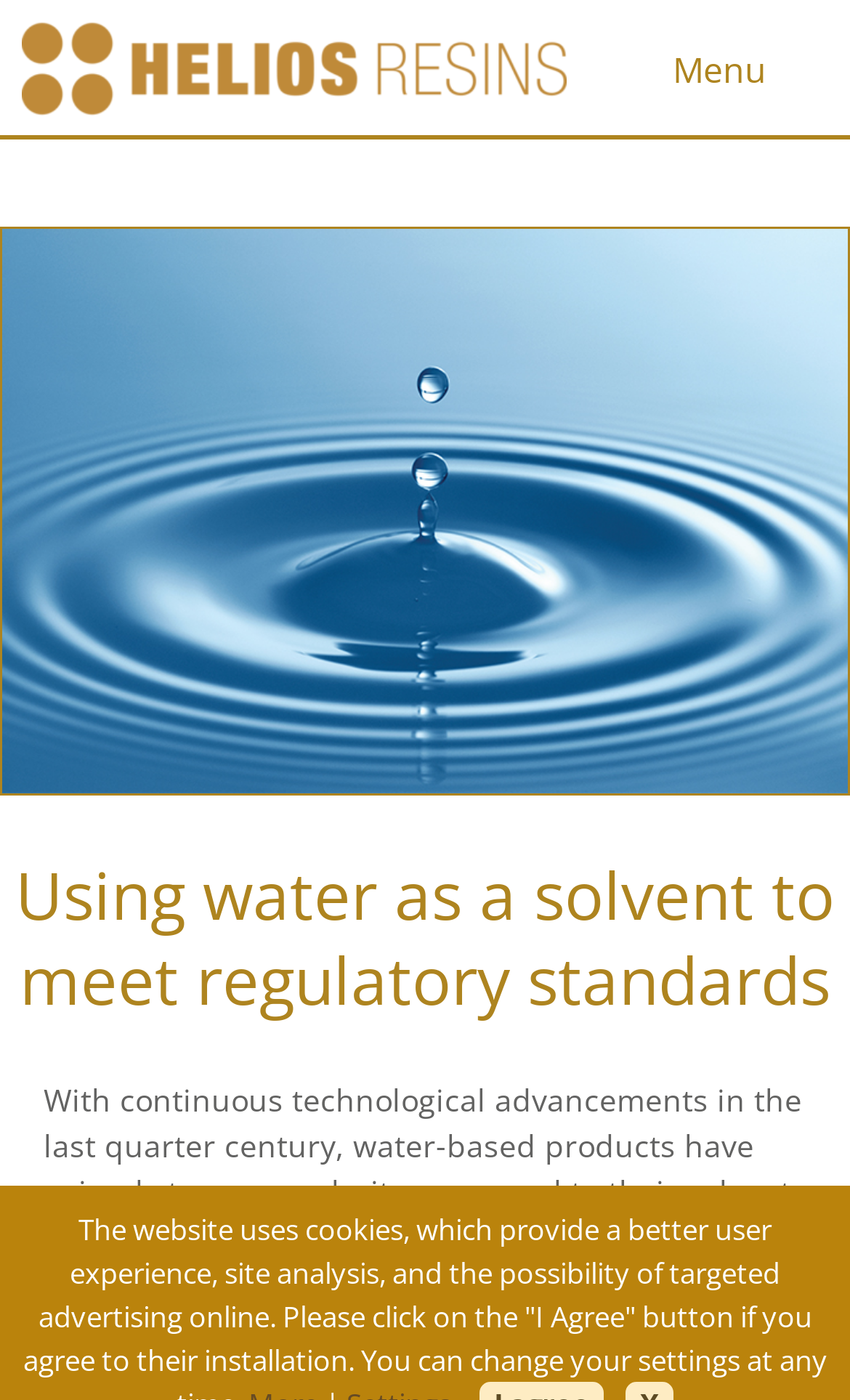Using the webpage screenshot and the element description alt="logo", determine the bounding box coordinates. Specify the coordinates in the format (top-left x, top-left y, bottom-right x, bottom-right y) with values ranging from 0 to 1.

[0.026, 0.023, 0.666, 0.057]